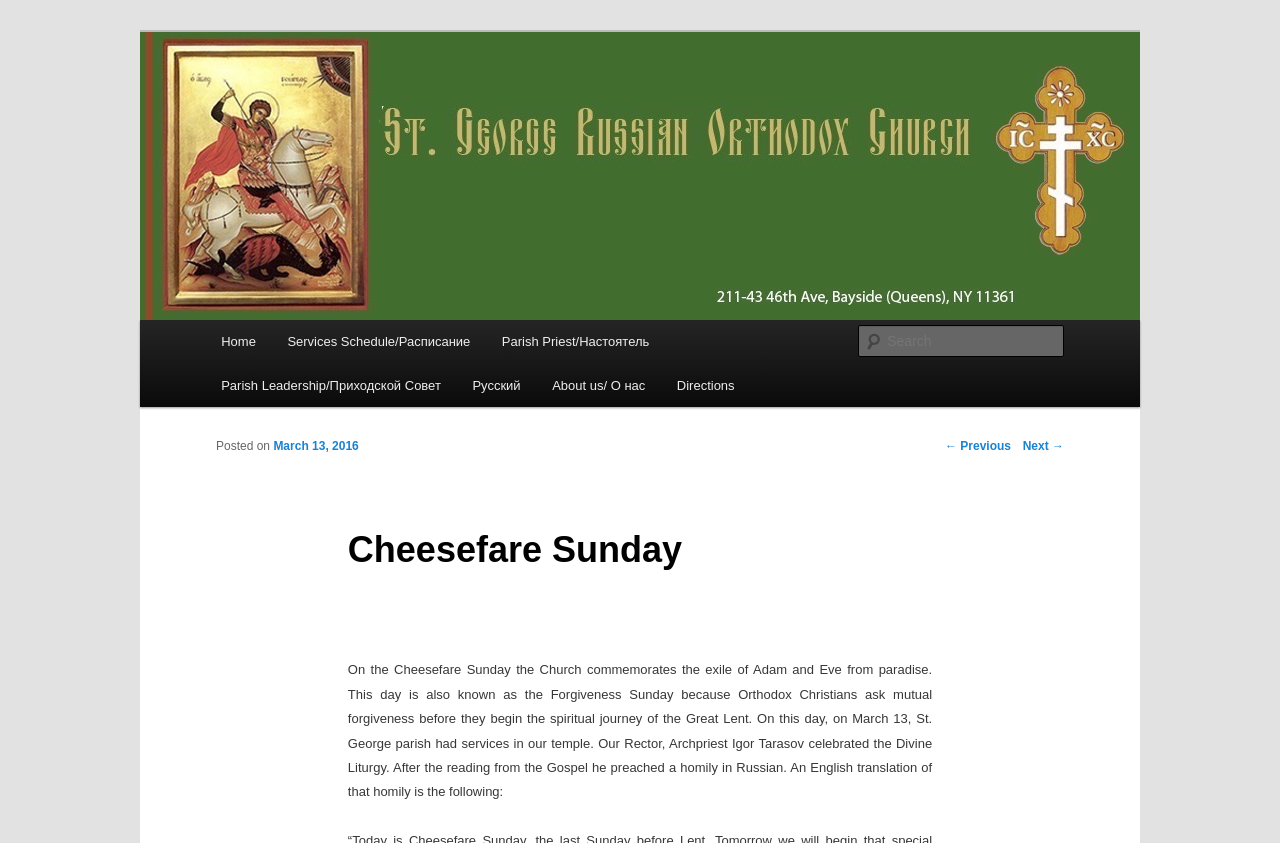Can you specify the bounding box coordinates of the area that needs to be clicked to fulfill the following instruction: "Go to home page"?

[0.16, 0.38, 0.212, 0.431]